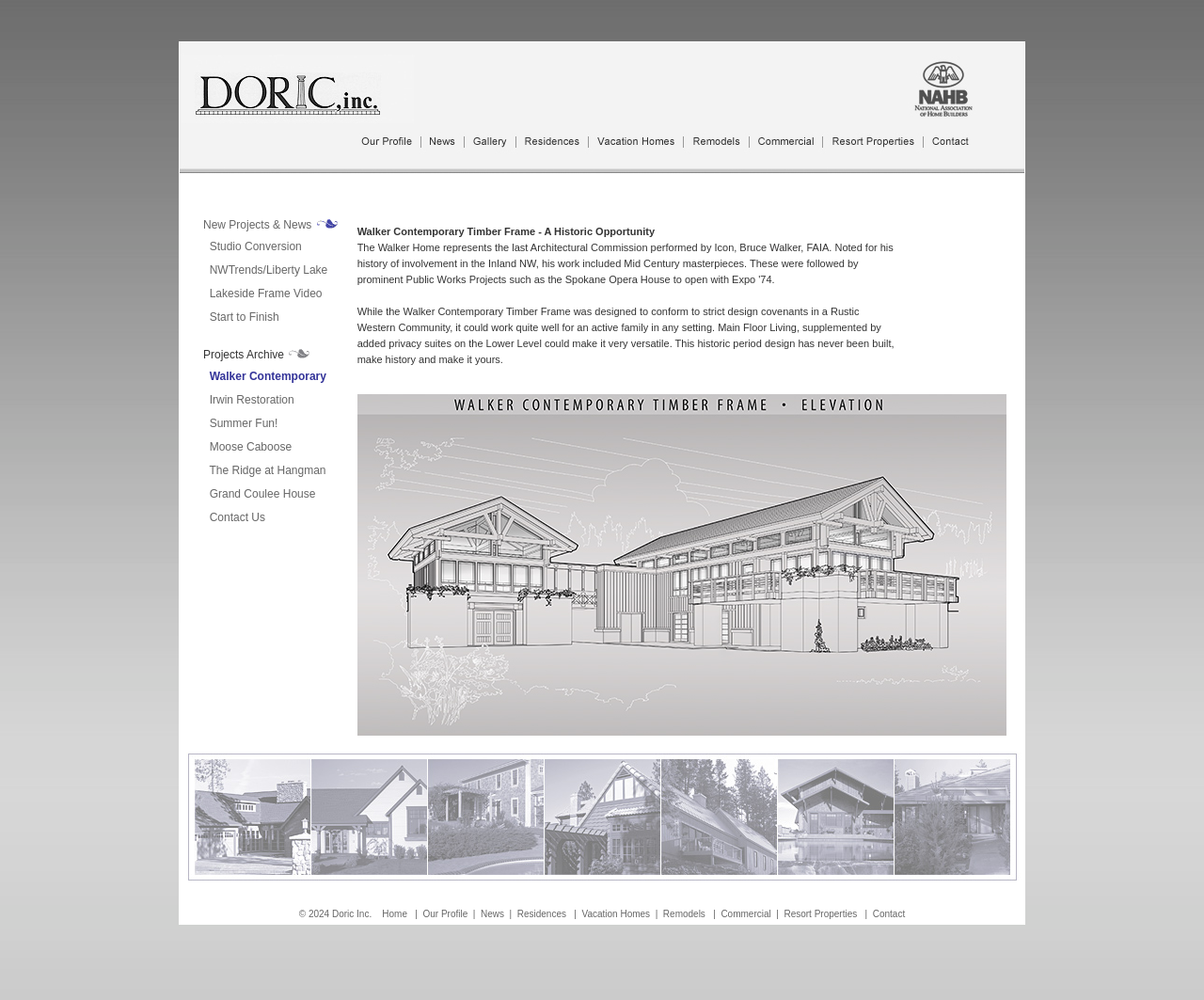Could you provide the bounding box coordinates for the portion of the screen to click to complete this instruction: "Click on New Projects & News"?

[0.169, 0.218, 0.259, 0.231]